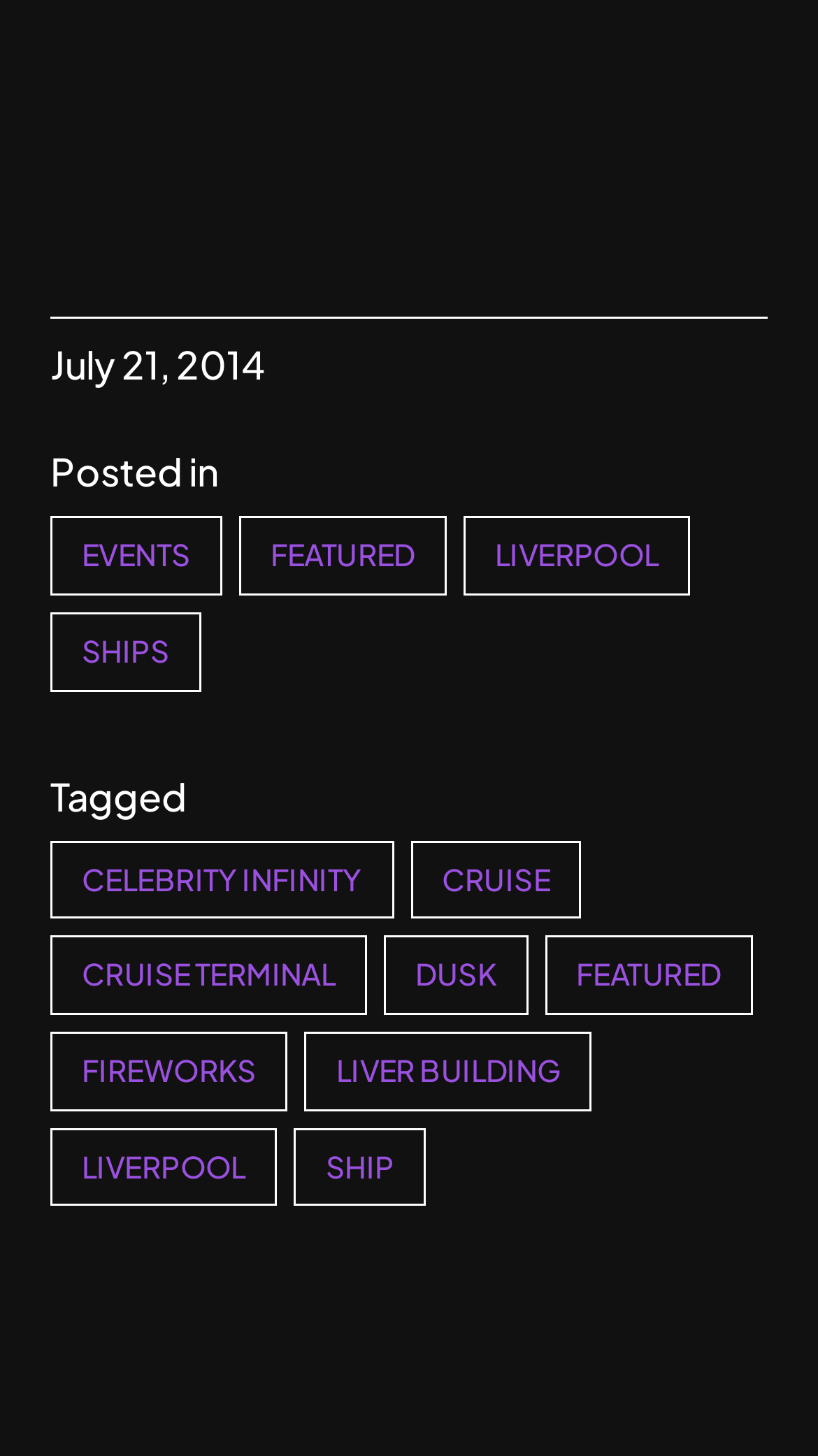How many links are in the EVENTS category? Refer to the image and provide a one-word or short phrase answer.

1